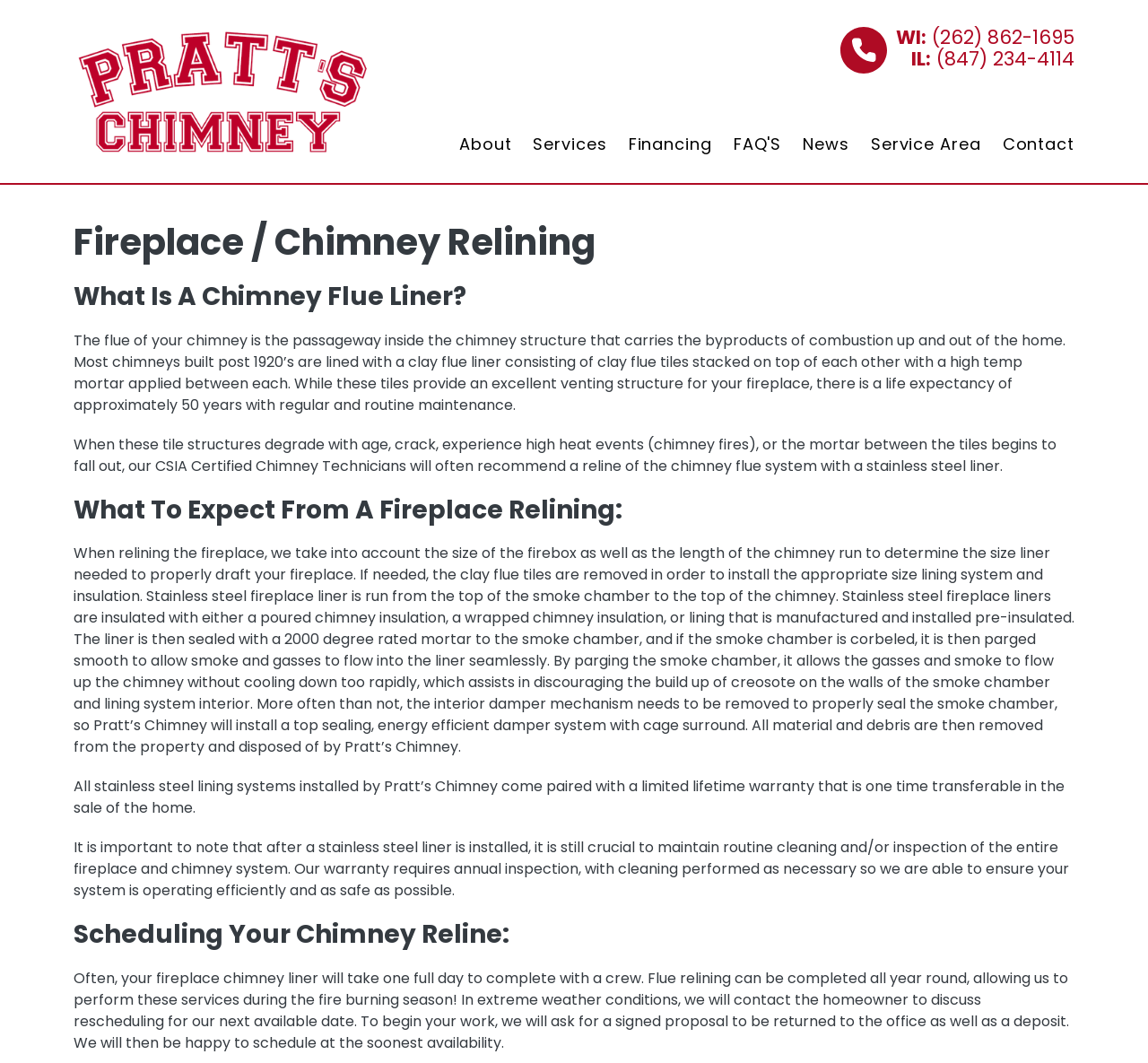Using details from the image, please answer the following question comprehensively:
What is the importance of annual inspection after chimney relining?

The webpage notes that after a stainless steel liner is installed, it is still crucial to maintain routine cleaning and/or inspection of the entire fireplace and chimney system to ensure the system is operating efficiently and as safe as possible.